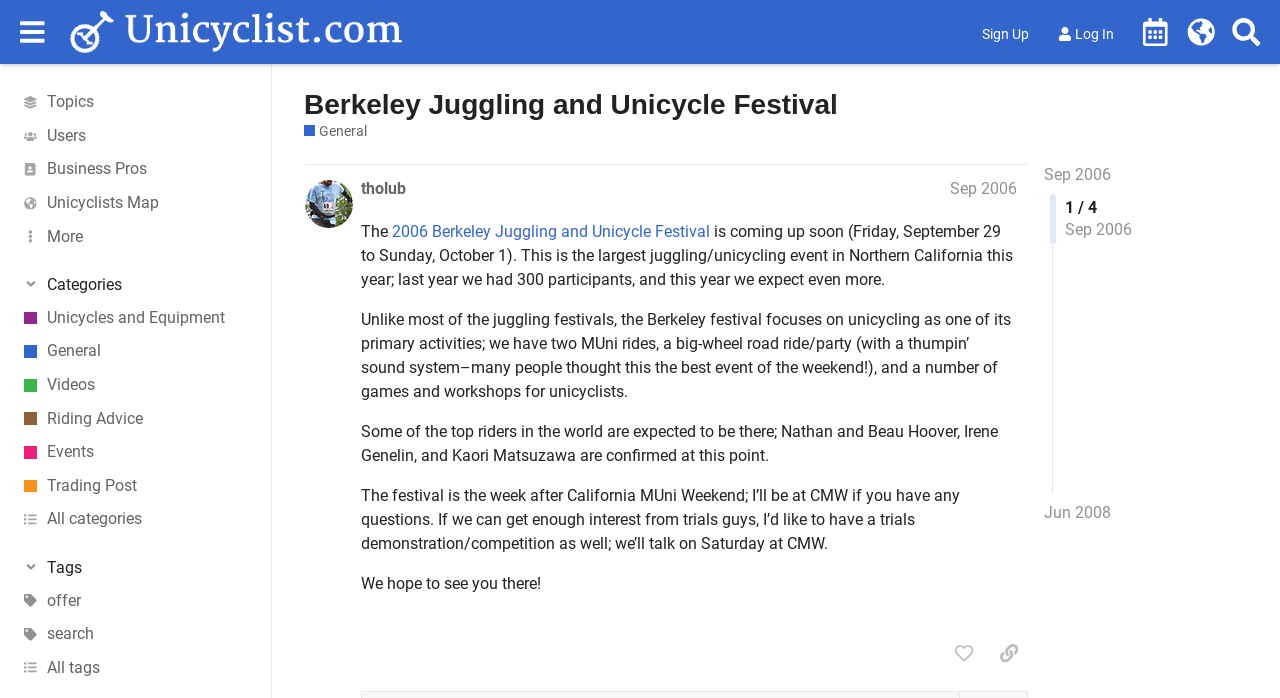Provide the bounding box coordinates for the area that should be clicked to complete the instruction: "Read the 'Berkeley Juggling and Unicycle Festival' post".

[0.238, 0.126, 0.916, 0.174]